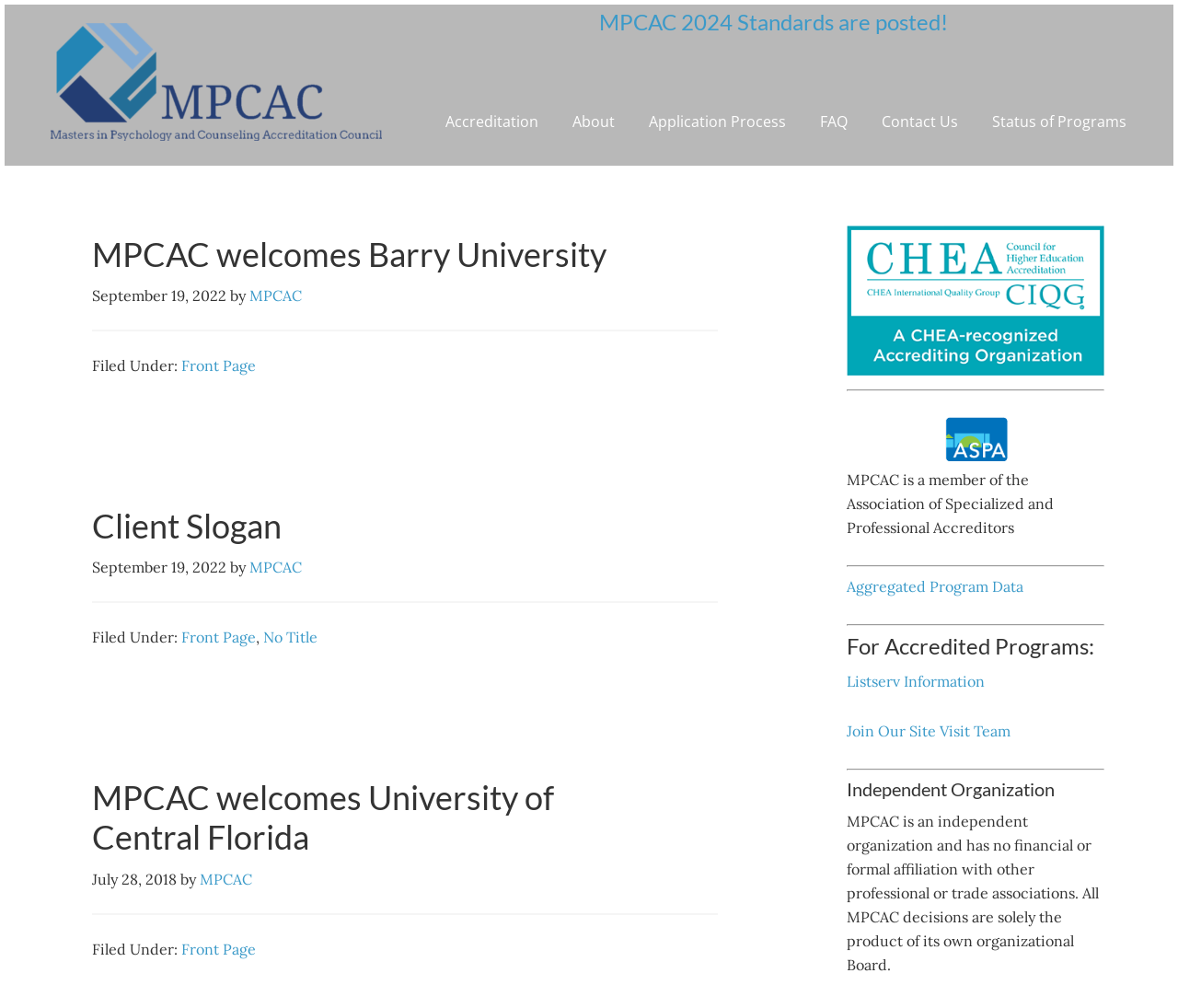Locate the bounding box coordinates of the clickable region necessary to complete the following instruction: "Check out '#chinese'". Provide the coordinates in the format of four float numbers between 0 and 1, i.e., [left, top, right, bottom].

None